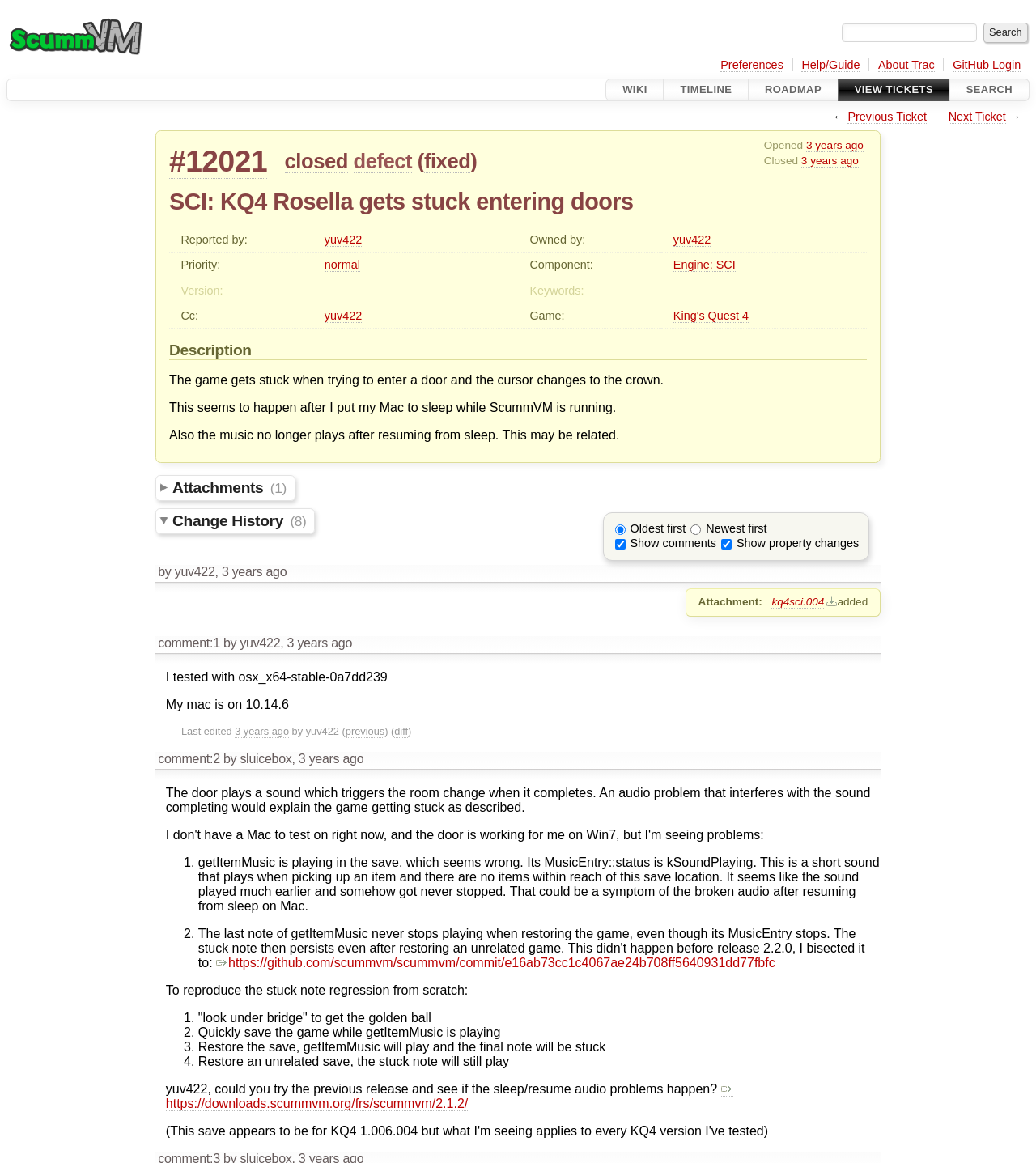Please answer the following question using a single word or phrase: 
What is the game where the bug occurs?

King's Quest 4